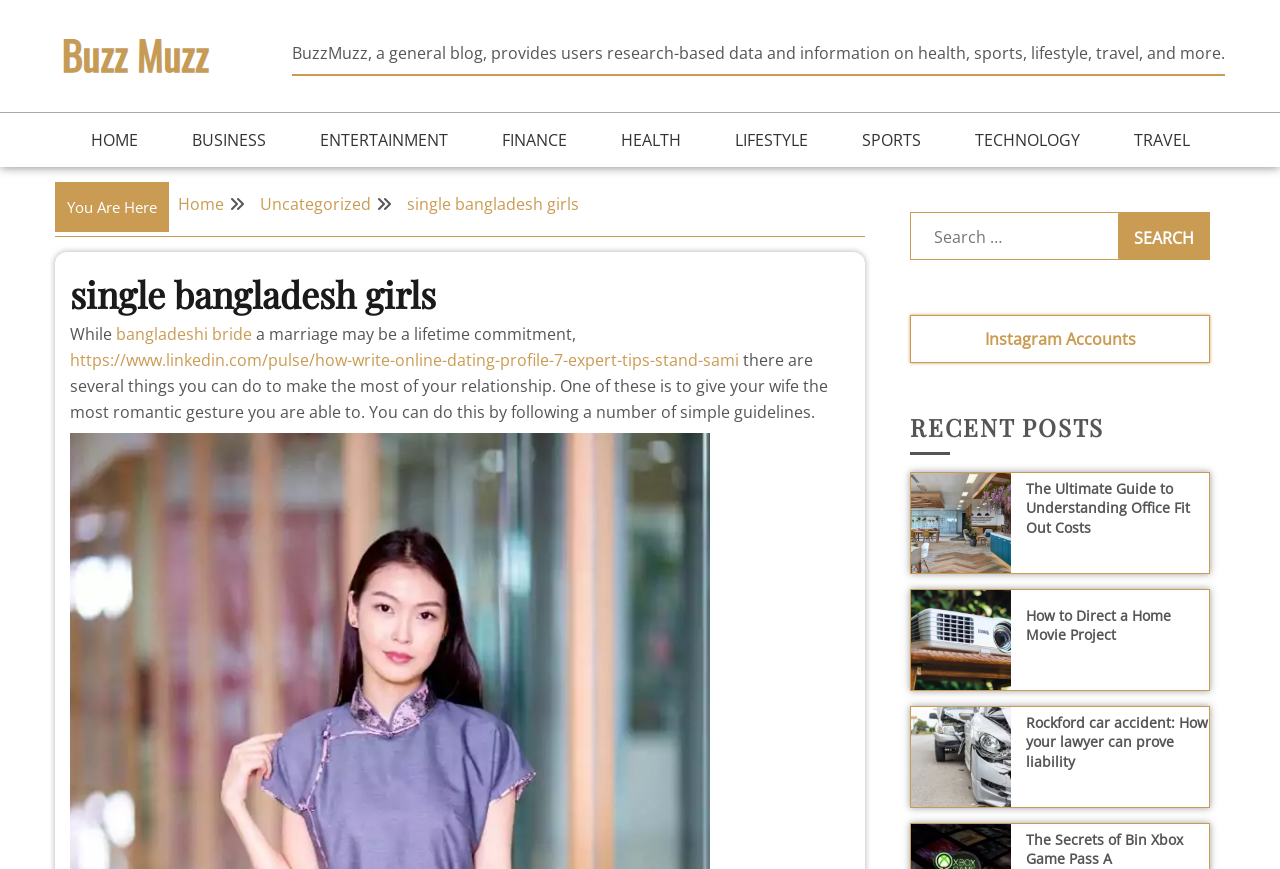Provide an in-depth description of the elements and layout of the webpage.

The webpage appears to be a blog or news website, with a focus on various topics such as health, sports, lifestyle, travel, and more. At the top of the page, there is a navigation menu with links to different categories, including Home, Business, Entertainment, Finance, Health, Lifestyle, Sports, Technology, and Travel.

Below the navigation menu, there is a header section with a title "single bangladesh girls" and a brief description that starts with "While bangladeshi bride a marriage may be a lifetime commitment..." The description continues to provide some relationship advice.

To the right of the header section, there is a search bar with a search button. Below the search bar, there is a section titled "RECENT POSTS" with three recent posts listed. Each post has a title, a brief description, and an accompanying image. The posts are about office fit out costs, directing a home movie project, and a car accident in Rockford.

At the bottom of the page, there is a link to "Instagram Accounts". The overall layout of the page is organized, with clear headings and concise text.